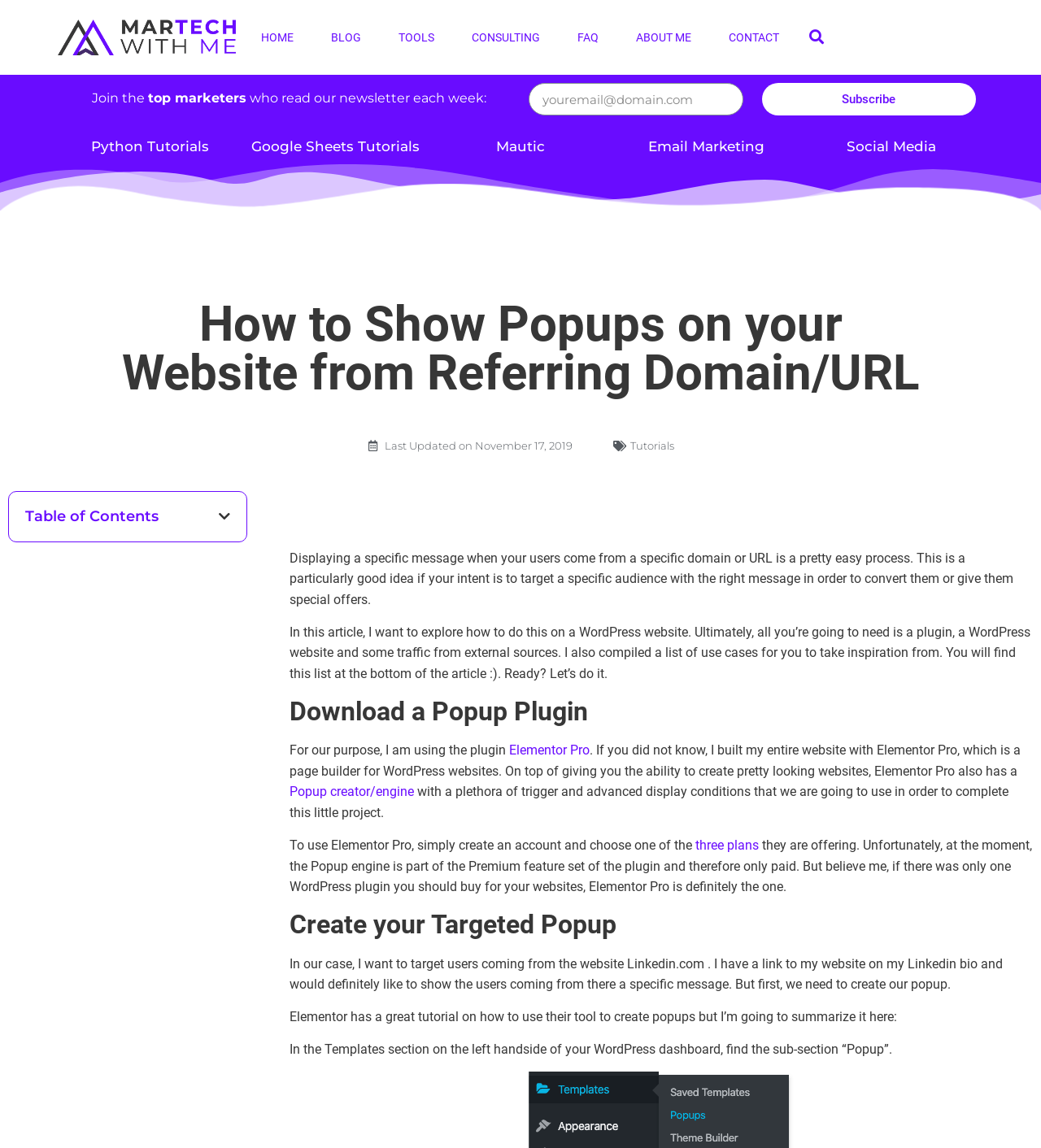Offer a thorough description of the webpage.

This webpage is about a tutorial on how to show popups on a website from a referring domain or URL. At the top, there are eight navigation links: HOME, BLOG, TOOLS, CONSULTING, FAQ, ABOUT ME, and CONTACT. Next to these links, there is a search bar. Below the navigation links, there is a section to join a newsletter, with a heading "Join the top marketers" and a text box to enter an email address, along with a "Subscribe" button.

The main content of the webpage is divided into several sections. The first section has four headings: Python Tutorials, Google Sheets Tutorials, Mautic, and Email Marketing, each with a link to a related webpage. The second section has a heading "How to Show Popups on your Website from Referring Domain/URL" and a subheading "Last Updated on November 17, 2019". Below this, there is a link to "Tutorials" and a table of contents.

The main tutorial starts with a brief introduction, explaining that displaying a specific message to users coming from a specific domain or URL is a simple process. The tutorial then guides the reader through the process of downloading a popup plugin, specifically Elementor Pro, and creating a targeted popup. The tutorial is divided into several sections, including "Download a Popup Plugin", "Create your Targeted Popup", and others, each with detailed instructions and explanations.

Throughout the tutorial, there are several links to external resources, including the Elementor Pro website, and a list of use cases for targeted popups at the bottom of the article. The webpage has a clean and organized layout, making it easy to follow the tutorial.